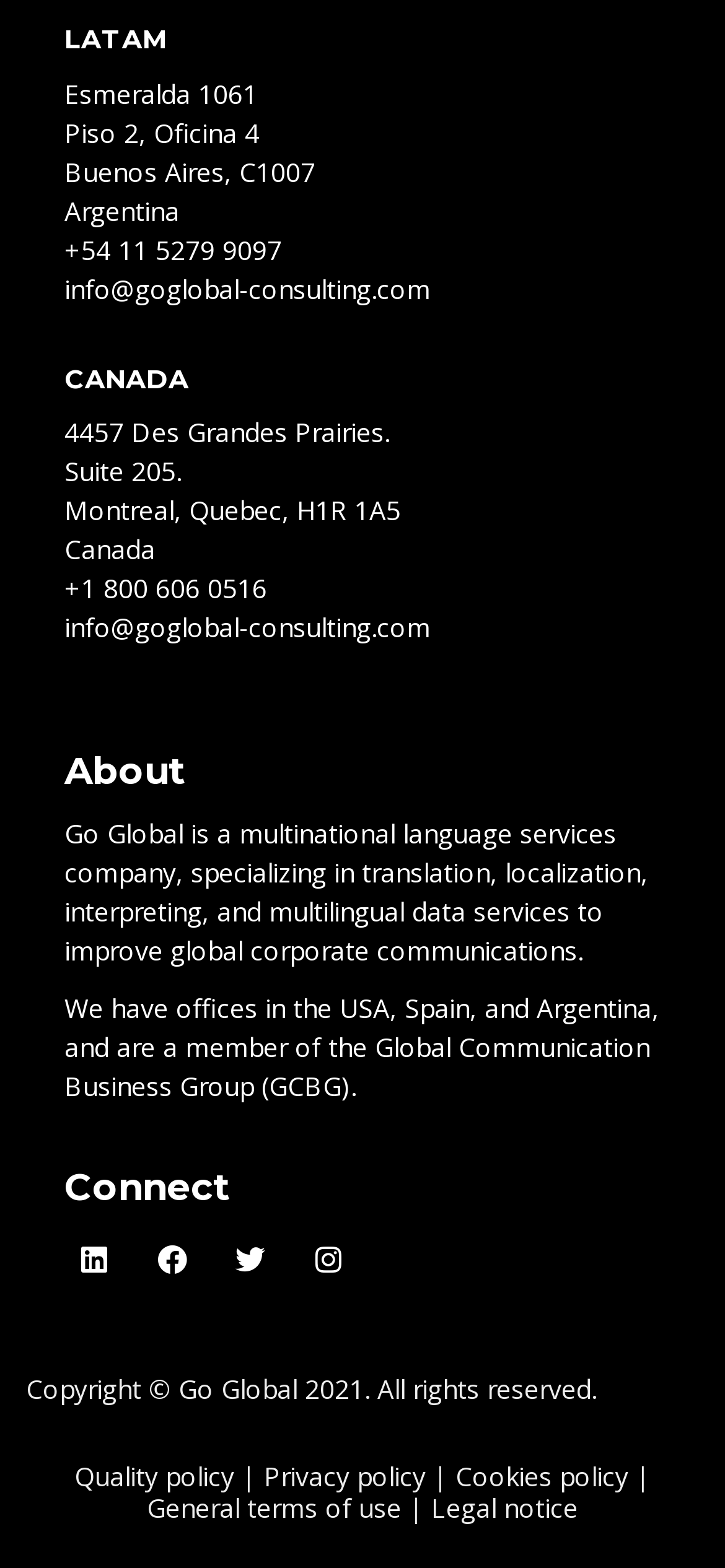Please determine the bounding box coordinates for the UI element described as: "Cookies policy".

[0.628, 0.93, 0.867, 0.953]